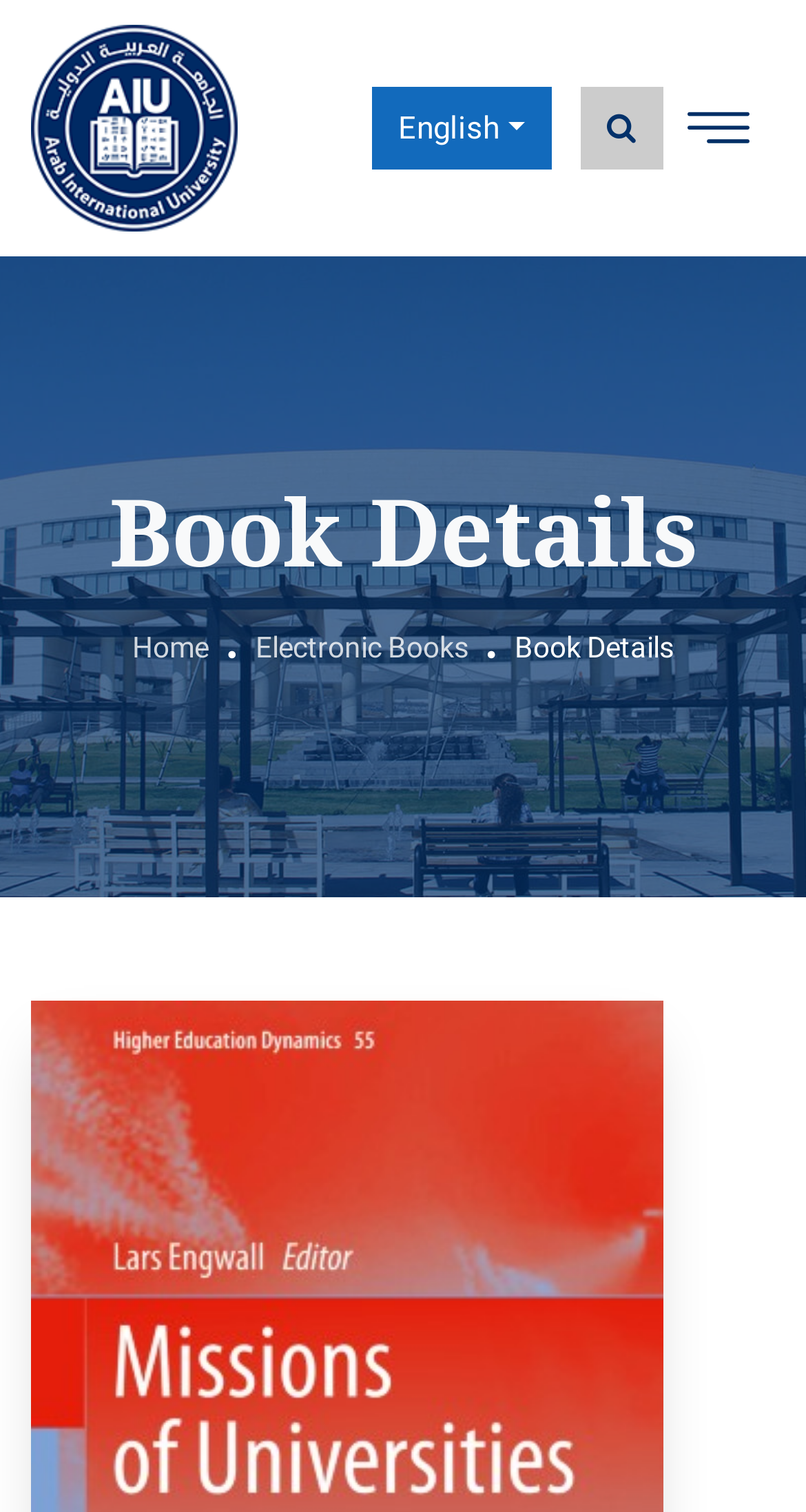How many images are on the webpage? Using the information from the screenshot, answer with a single word or phrase.

1